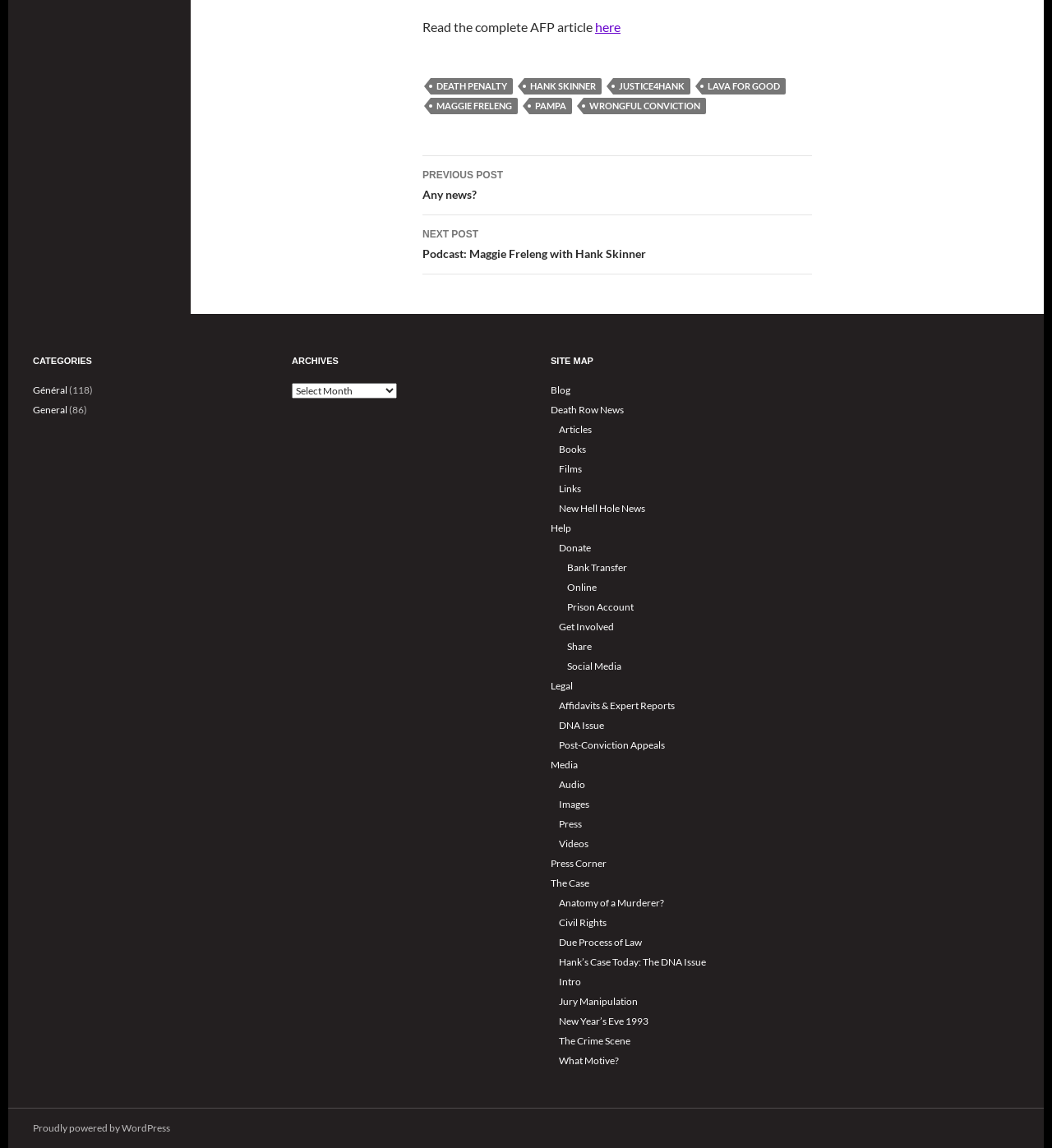What is the purpose of the 'Archives' section?
Look at the image and respond to the question as thoroughly as possible.

I inferred this answer by looking at the 'ARCHIVES' section, which has a combobox and a static text 'Archives', suggesting that it allows users to access past posts.